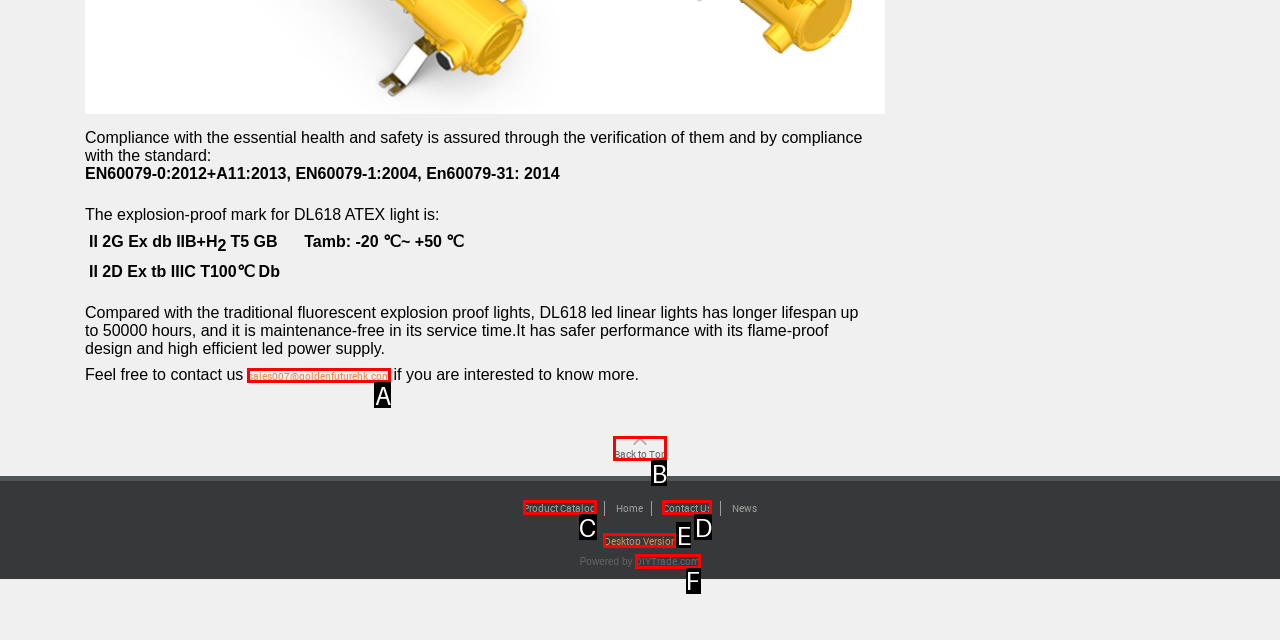Identify the HTML element that corresponds to the following description: Back to Top. Provide the letter of the correct option from the presented choices.

B